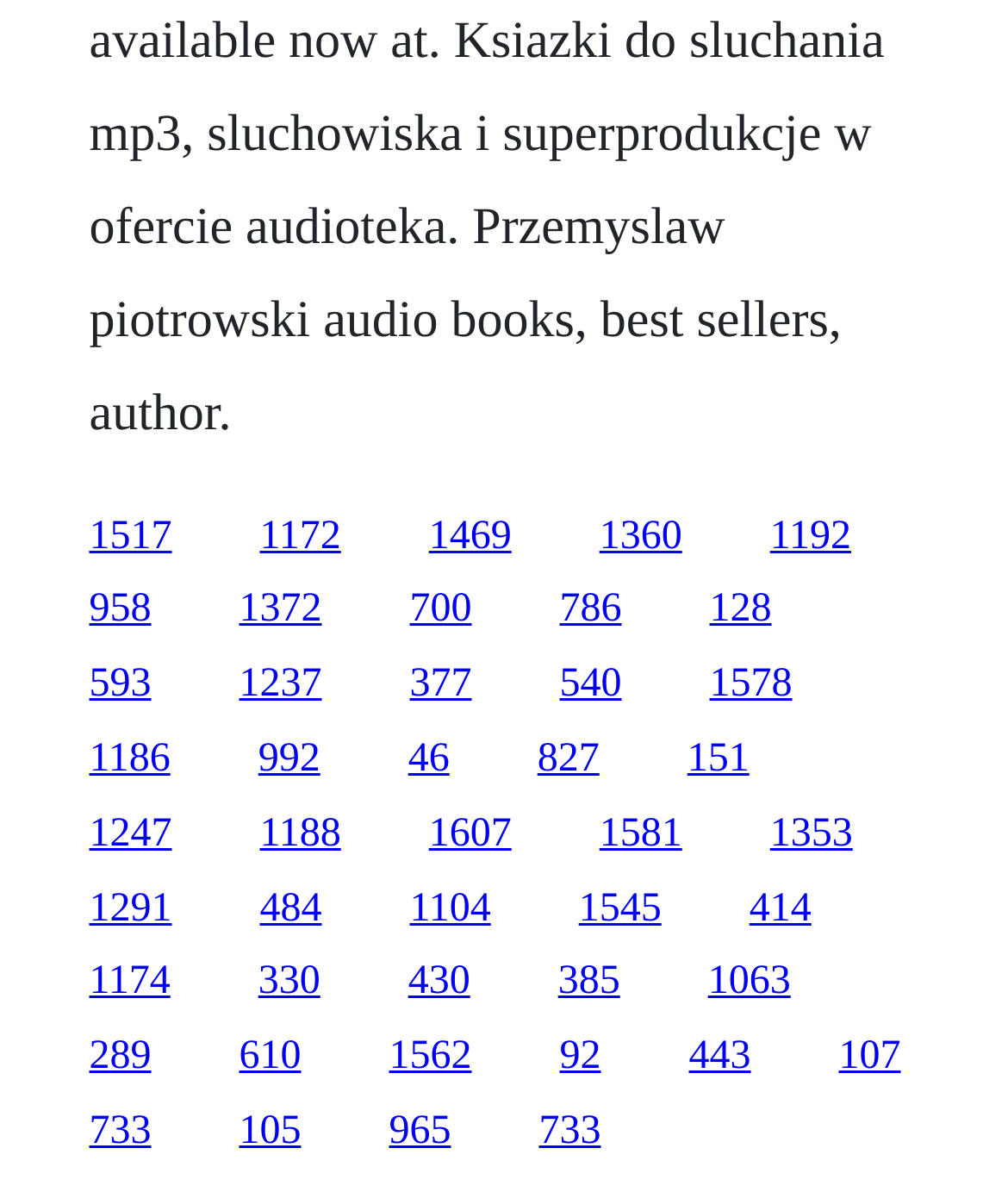How many links are in the bottom quarter of the webpage?
From the image, provide a succinct answer in one word or a short phrase.

10